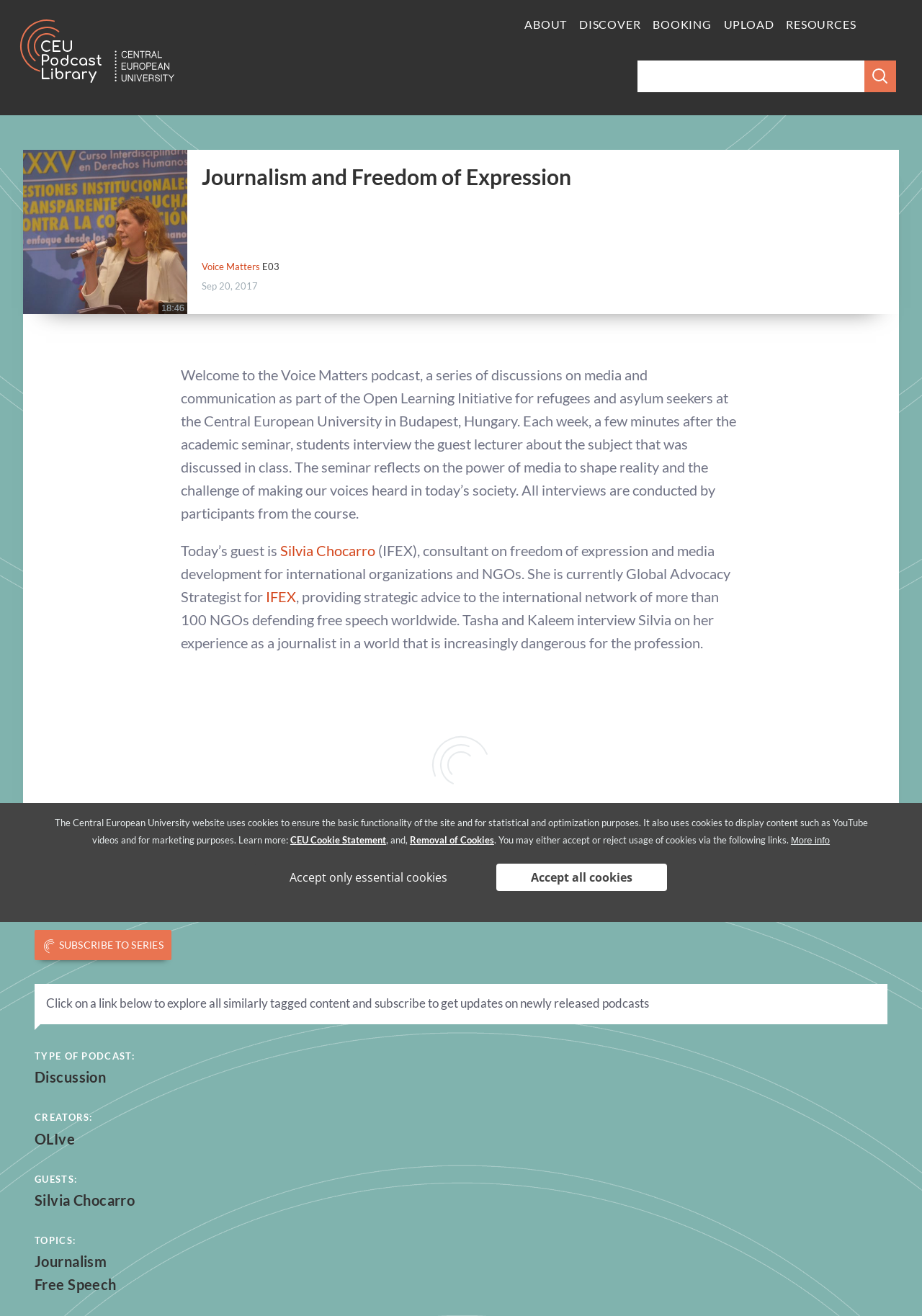Please locate the bounding box coordinates of the region I need to click to follow this instruction: "Subscribe to the Voice Matters series".

[0.038, 0.707, 0.186, 0.73]